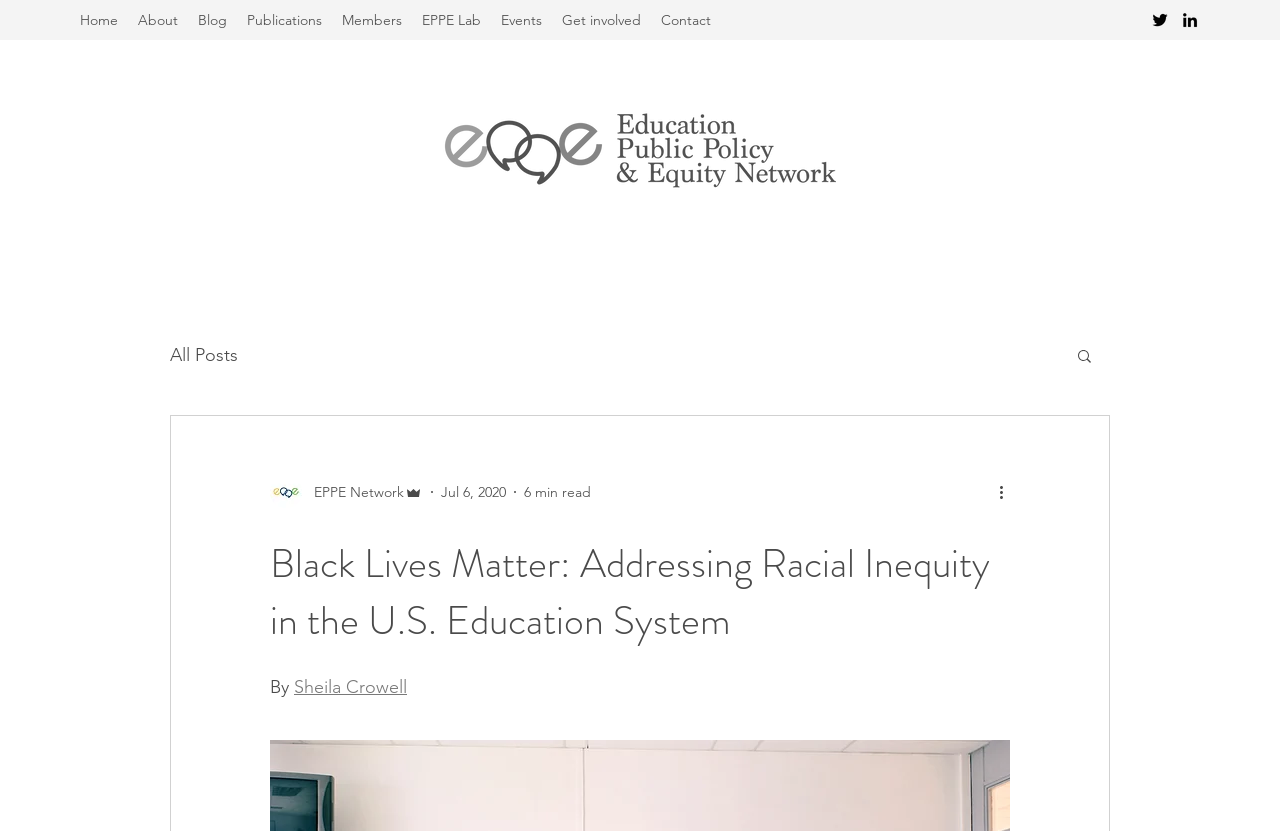Find the bounding box coordinates for the HTML element described as: "Sheila Crowell". The coordinates should consist of four float values between 0 and 1, i.e., [left, top, right, bottom].

[0.23, 0.813, 0.318, 0.84]